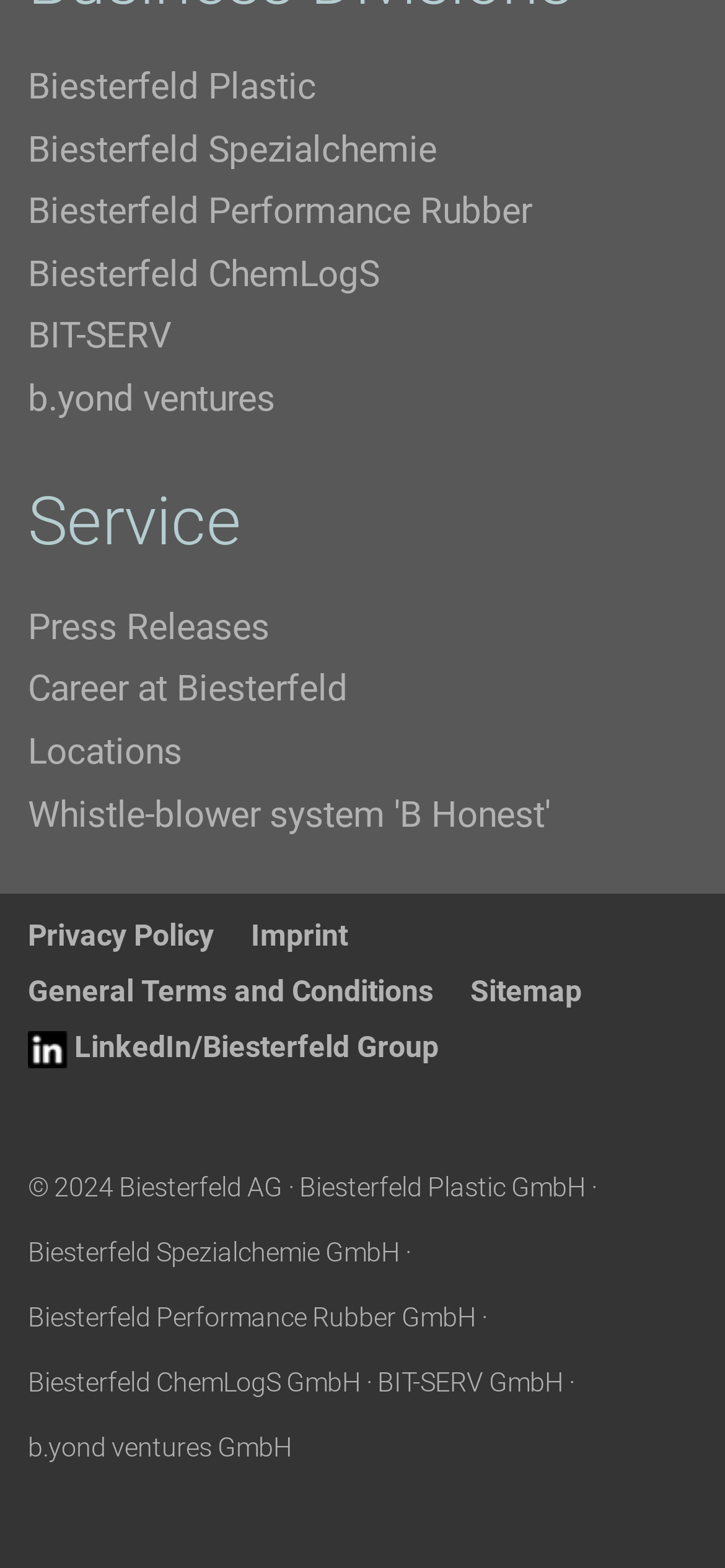Use the details in the image to answer the question thoroughly: 
What is the last item in the list of links?

I looked at the list of links and found that the last item is 'b.yond ventures GmbH', which is a link to the company's website.